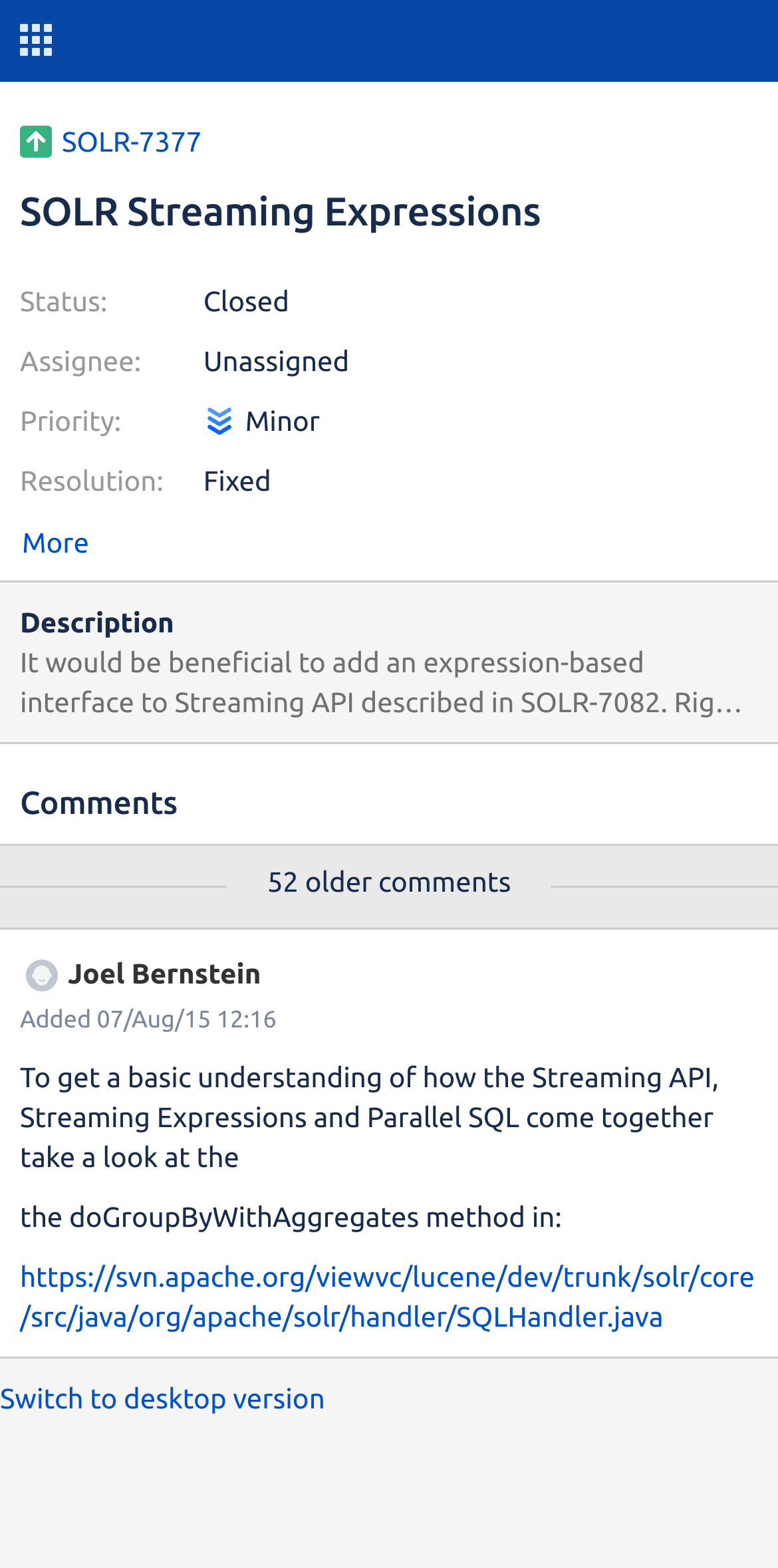How many older comments are there?
From the image, respond with a single word or phrase.

52